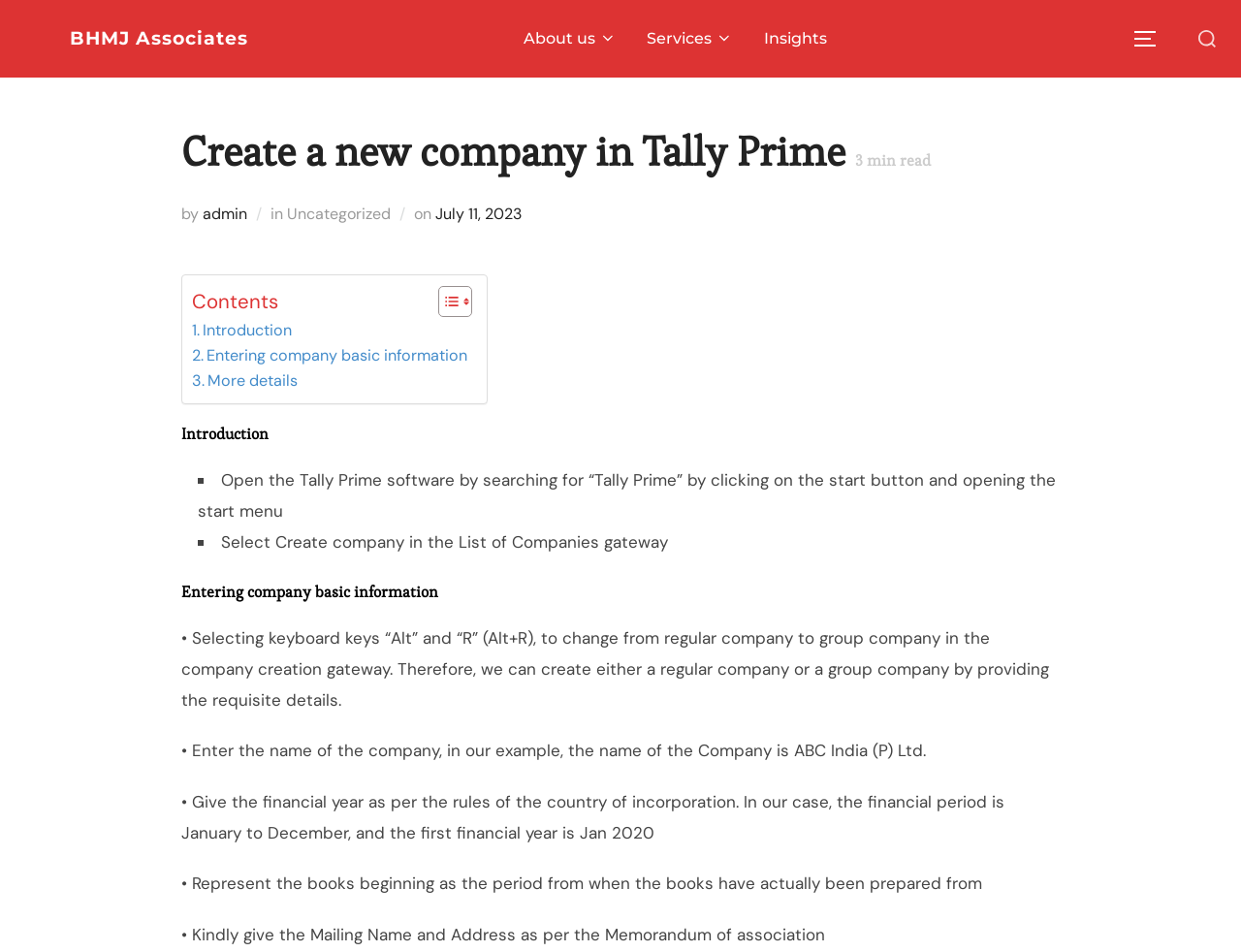What is the financial year period in the example?
Please answer the question with as much detail and depth as you can.

The answer can be found in the section 'Entering company basic information' where it is mentioned that 'Give the financial year as per the rules of the country of incorporation. In our case, the financial period is January to December, and the first financial year is Jan 2020'.